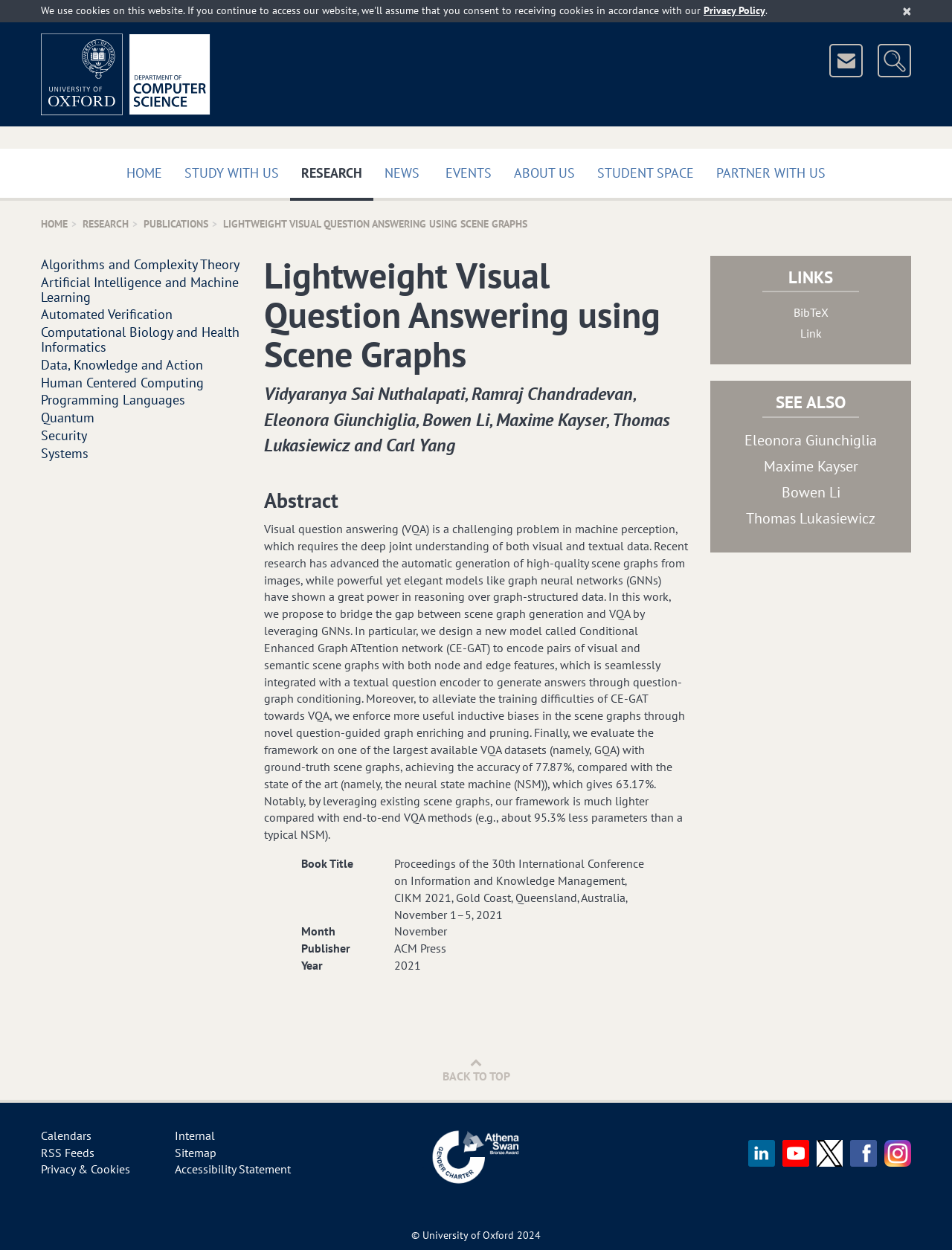Identify the coordinates of the bounding box for the element that must be clicked to accomplish the instruction: "Click the 'Contact Us' link".

[0.871, 0.035, 0.906, 0.062]